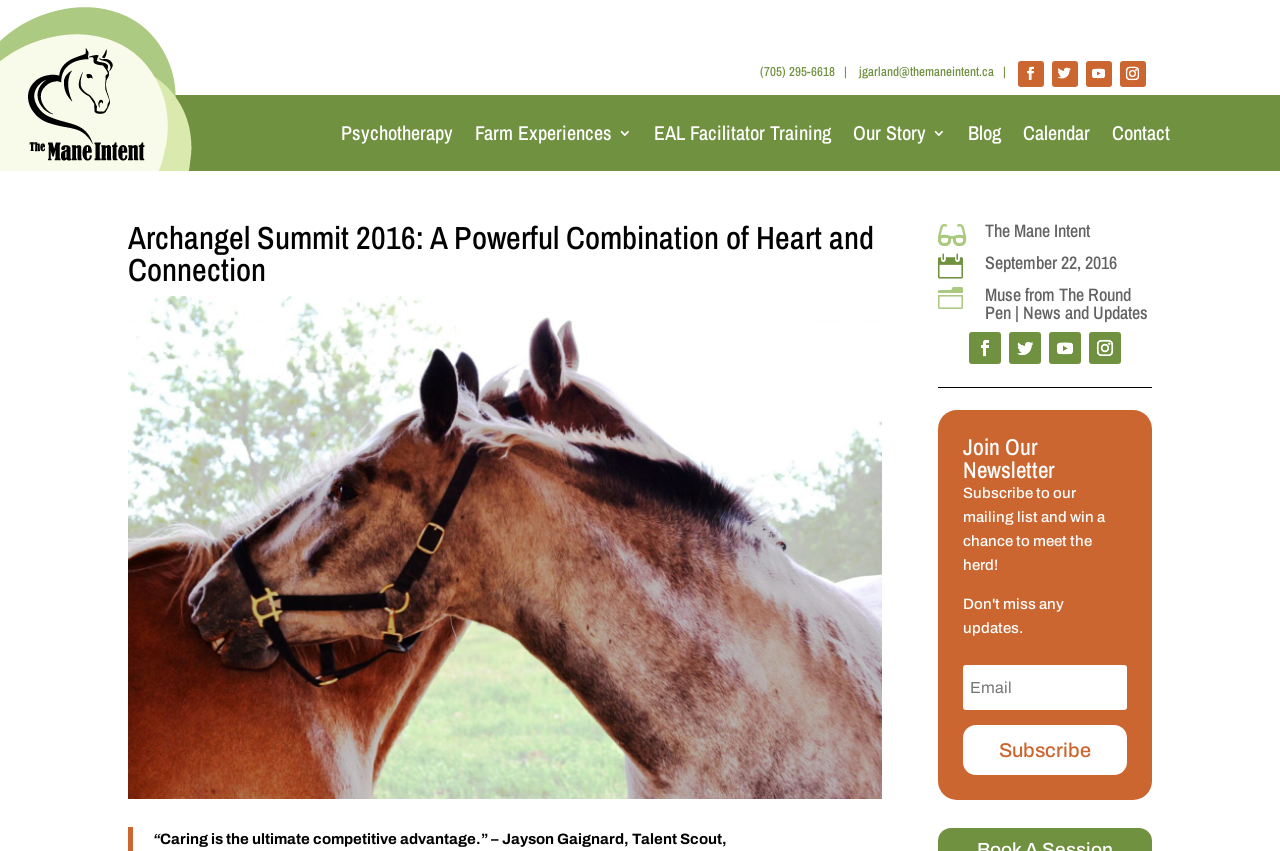Please determine the bounding box coordinates of the clickable area required to carry out the following instruction: "View the calendar". The coordinates must be four float numbers between 0 and 1, represented as [left, top, right, bottom].

[0.799, 0.112, 0.851, 0.201]